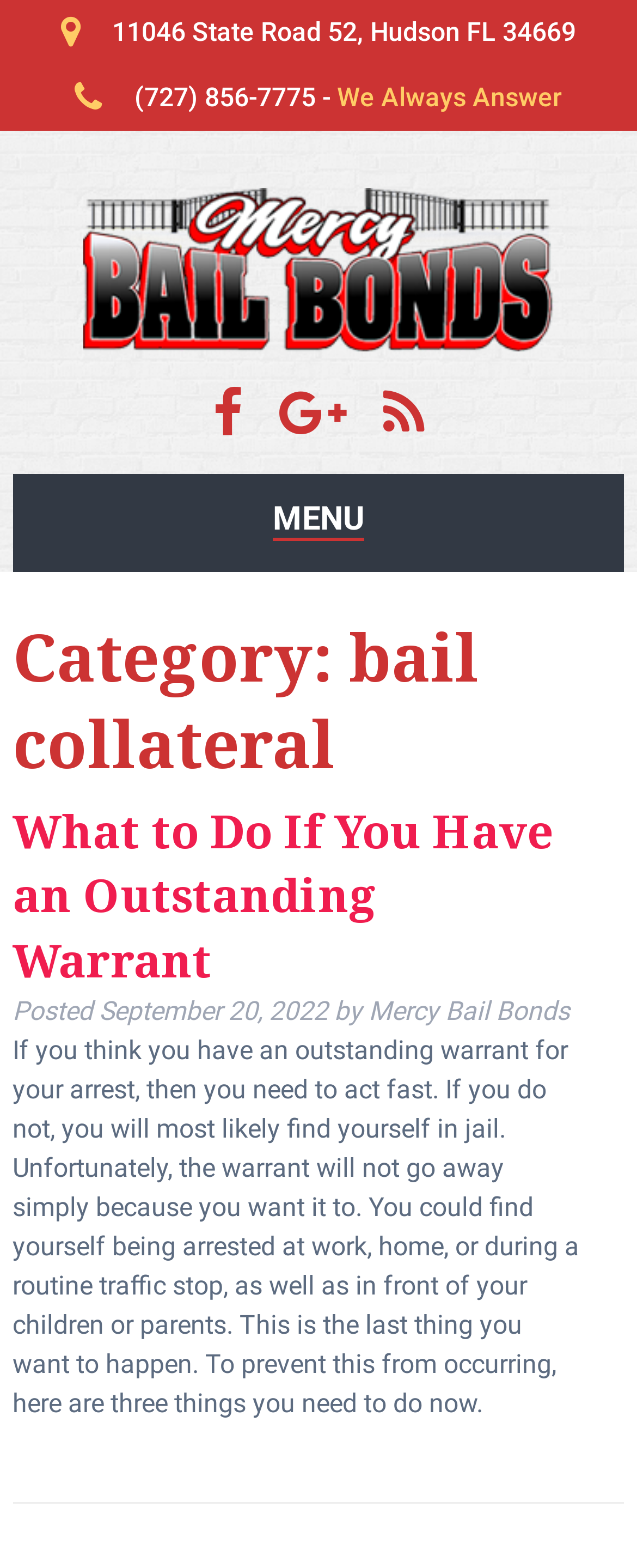Extract the primary header of the webpage and generate its text.

Category: bail collateral